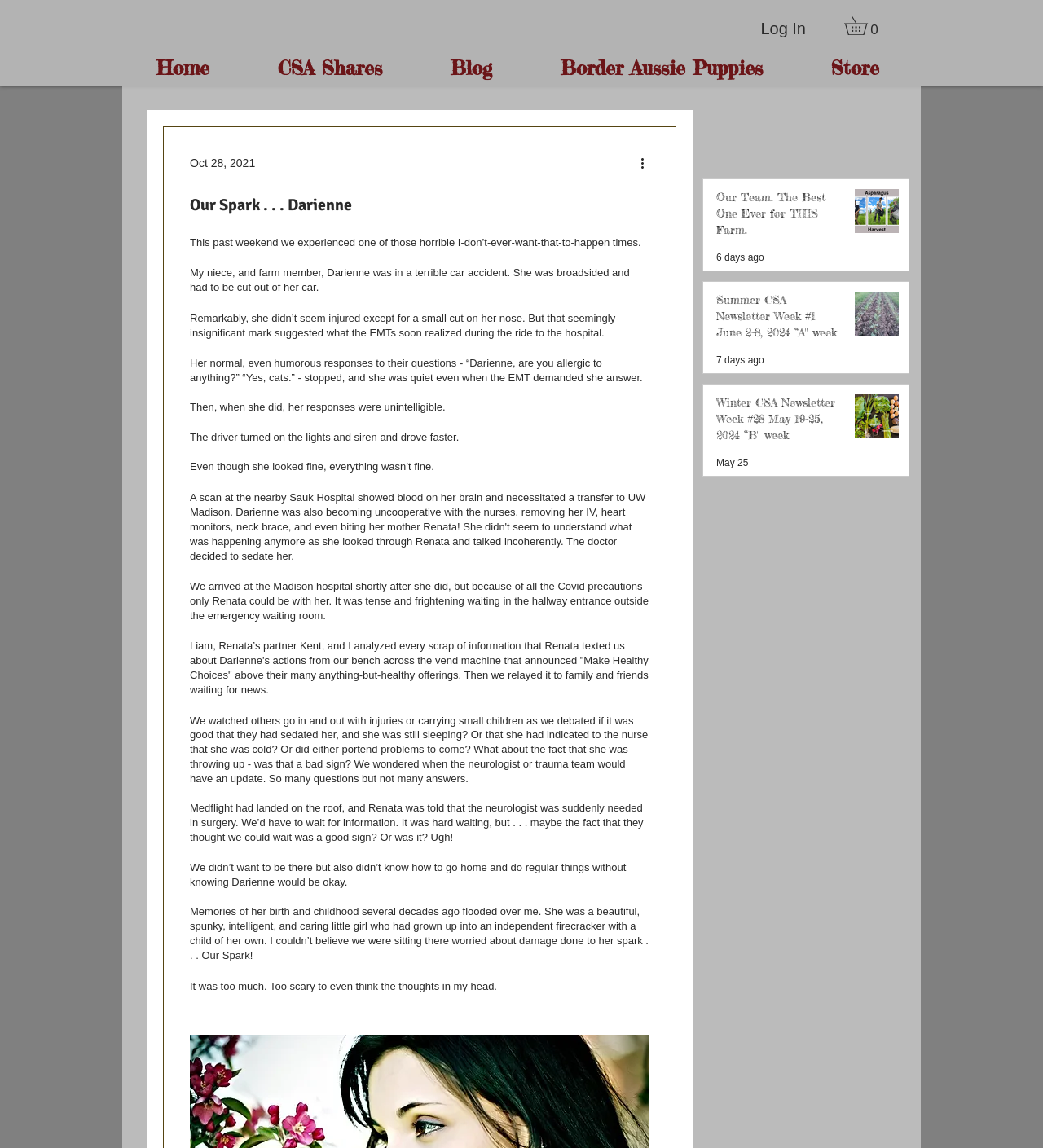Kindly determine the bounding box coordinates for the clickable area to achieve the given instruction: "Send an email to 'itcsdx@outlook.com'".

None